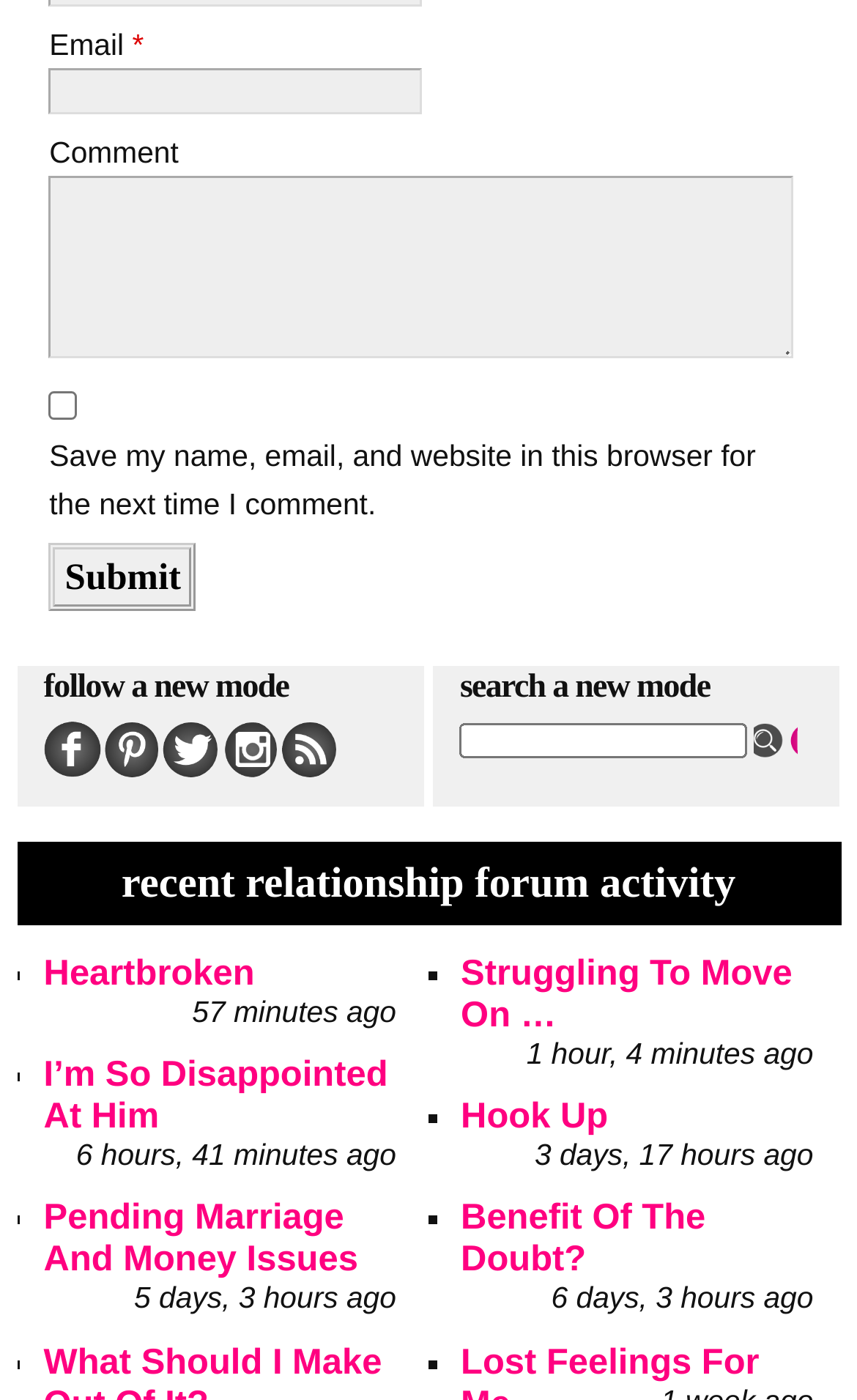How many social media links are available?
Please interpret the details in the image and answer the question thoroughly.

I counted the number of social media links available on the webpage, which are facebook, pinterest, twitter, instagram, and rss, totaling 5 links.